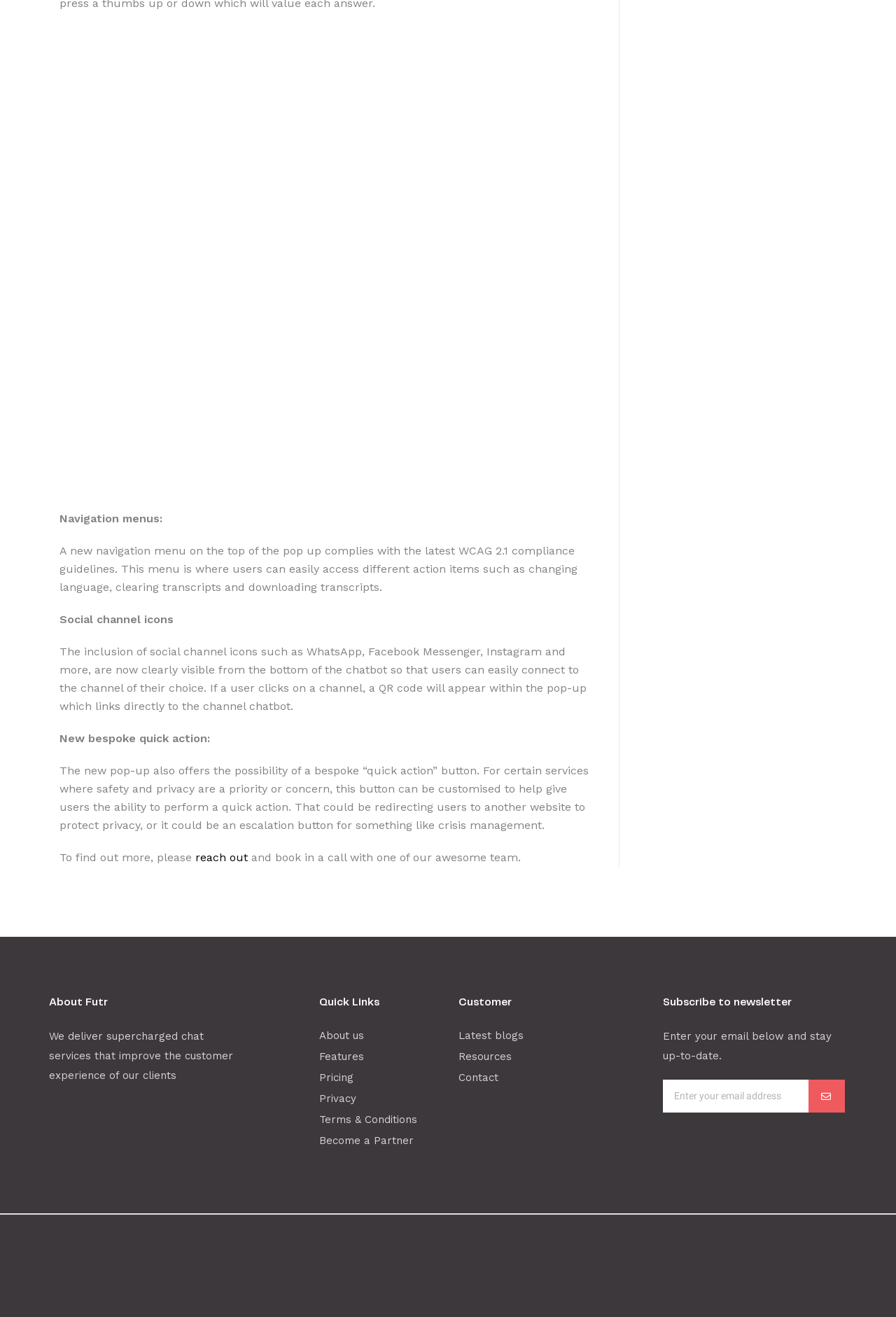Using the format (top-left x, top-left y, bottom-right x, bottom-right y), provide the bounding box coordinates for the described UI element. All values should be floating point numbers between 0 and 1: Contact

[0.512, 0.811, 0.717, 0.826]